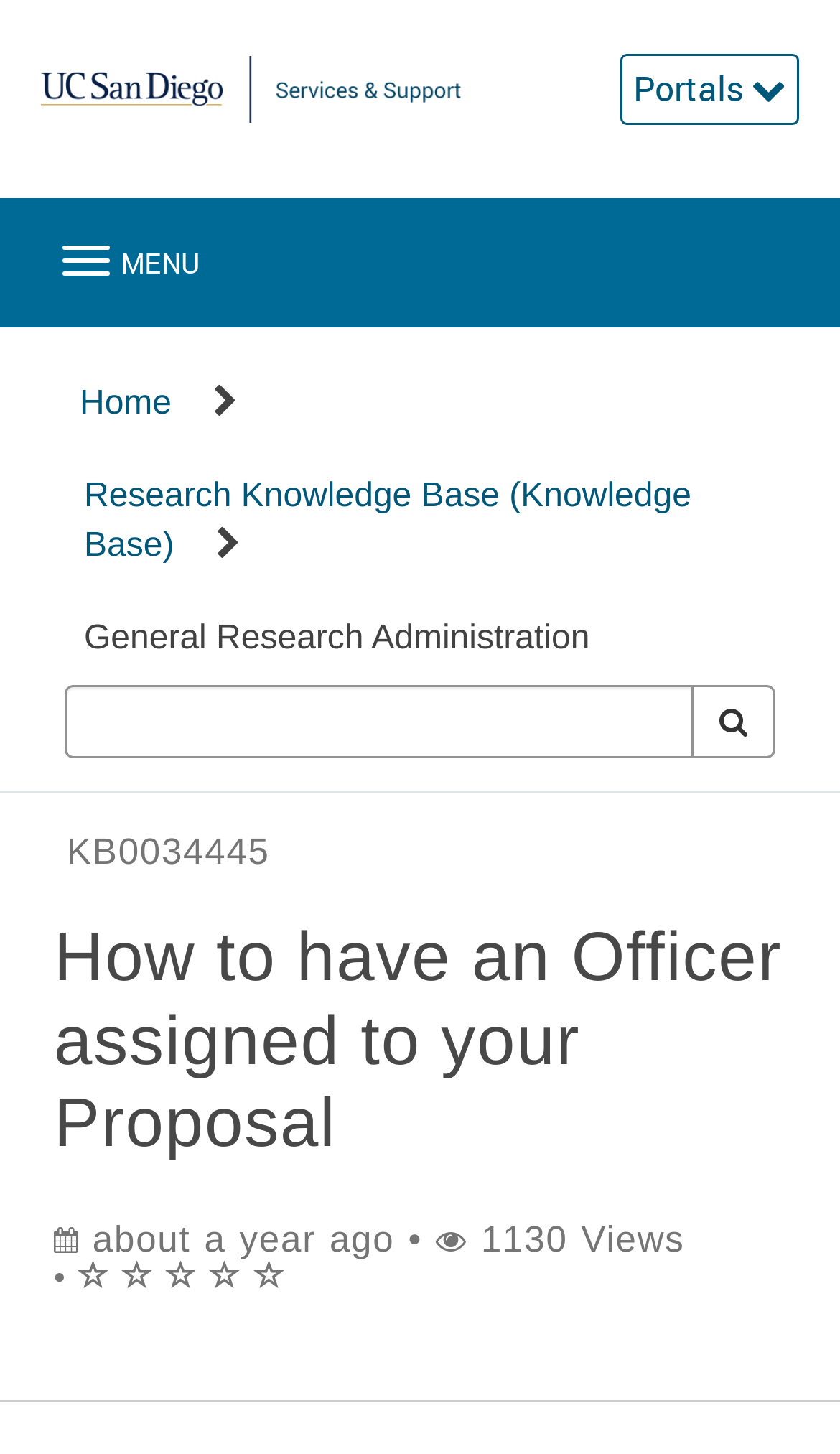Please answer the following query using a single word or phrase: 
How long ago was the article updated?

about a year ago